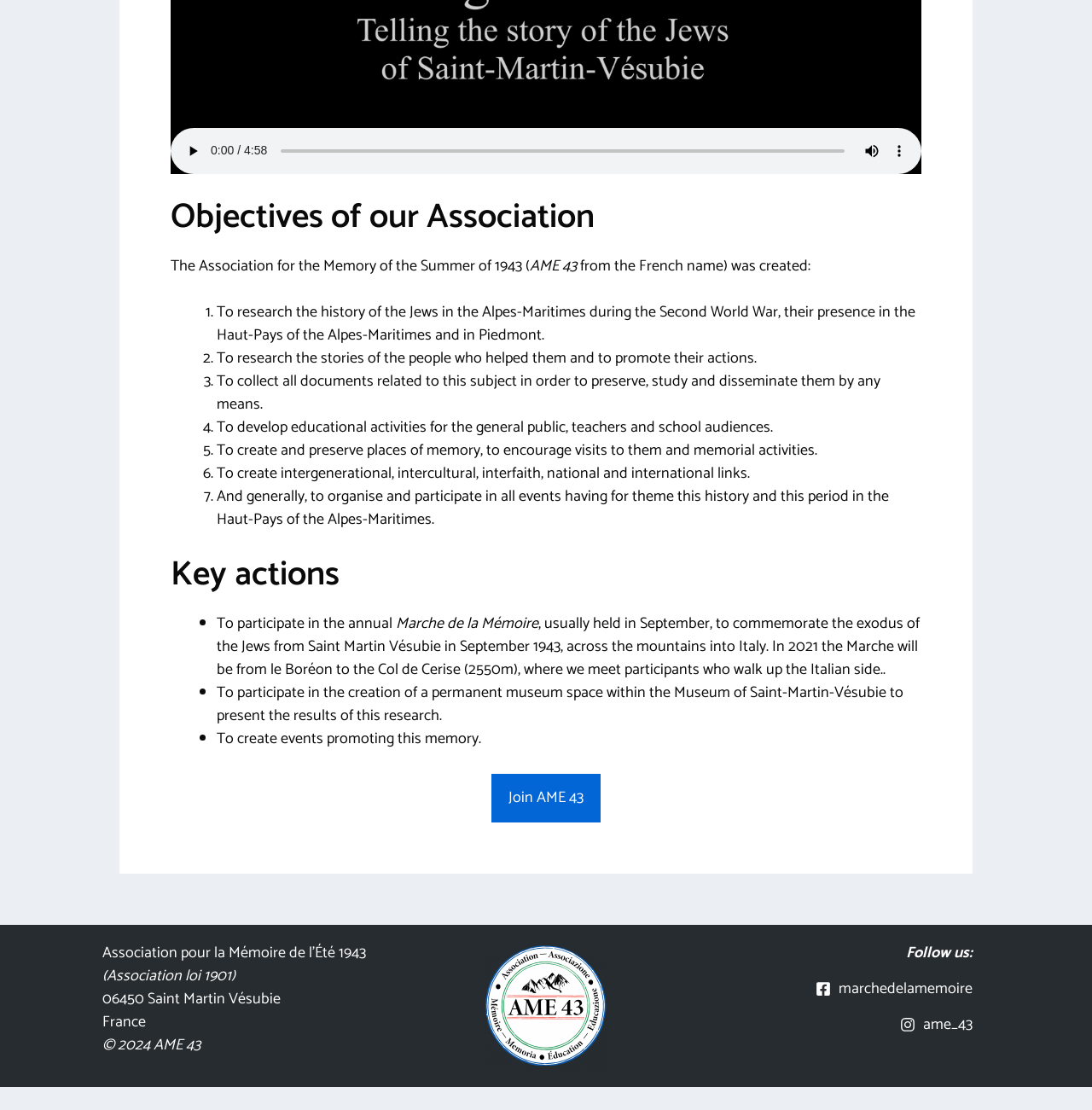Please study the image and answer the question comprehensively:
What is the event mentioned in the webpage that commemorates the exodus of the Jews from Saint Martin Vésubie?

According to the webpage, the Marche de la Mémoire is an annual event that commemorates the exodus of the Jews from Saint Martin Vésubie in September 1943, across the mountains into Italy.